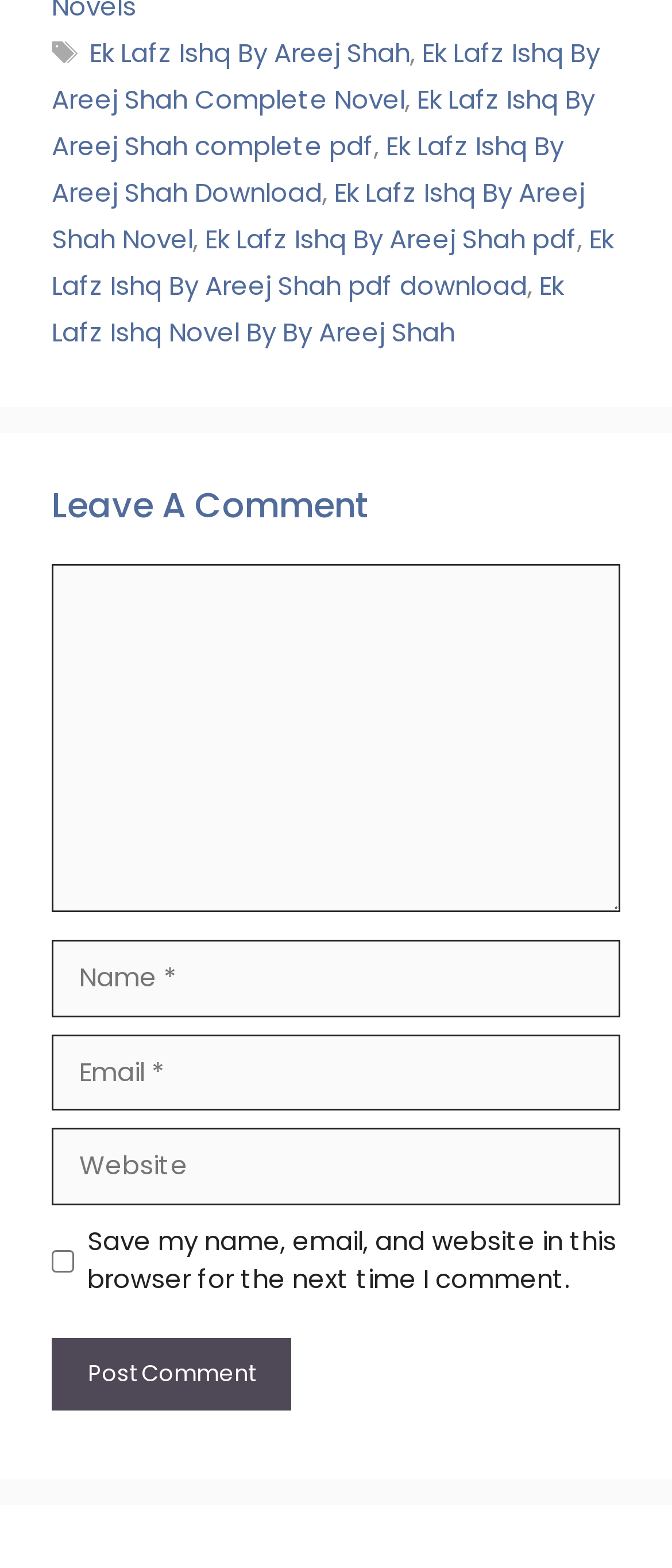Identify the bounding box coordinates for the region of the element that should be clicked to carry out the instruction: "enter age of client". The bounding box coordinates should be four float numbers between 0 and 1, i.e., [left, top, right, bottom].

None